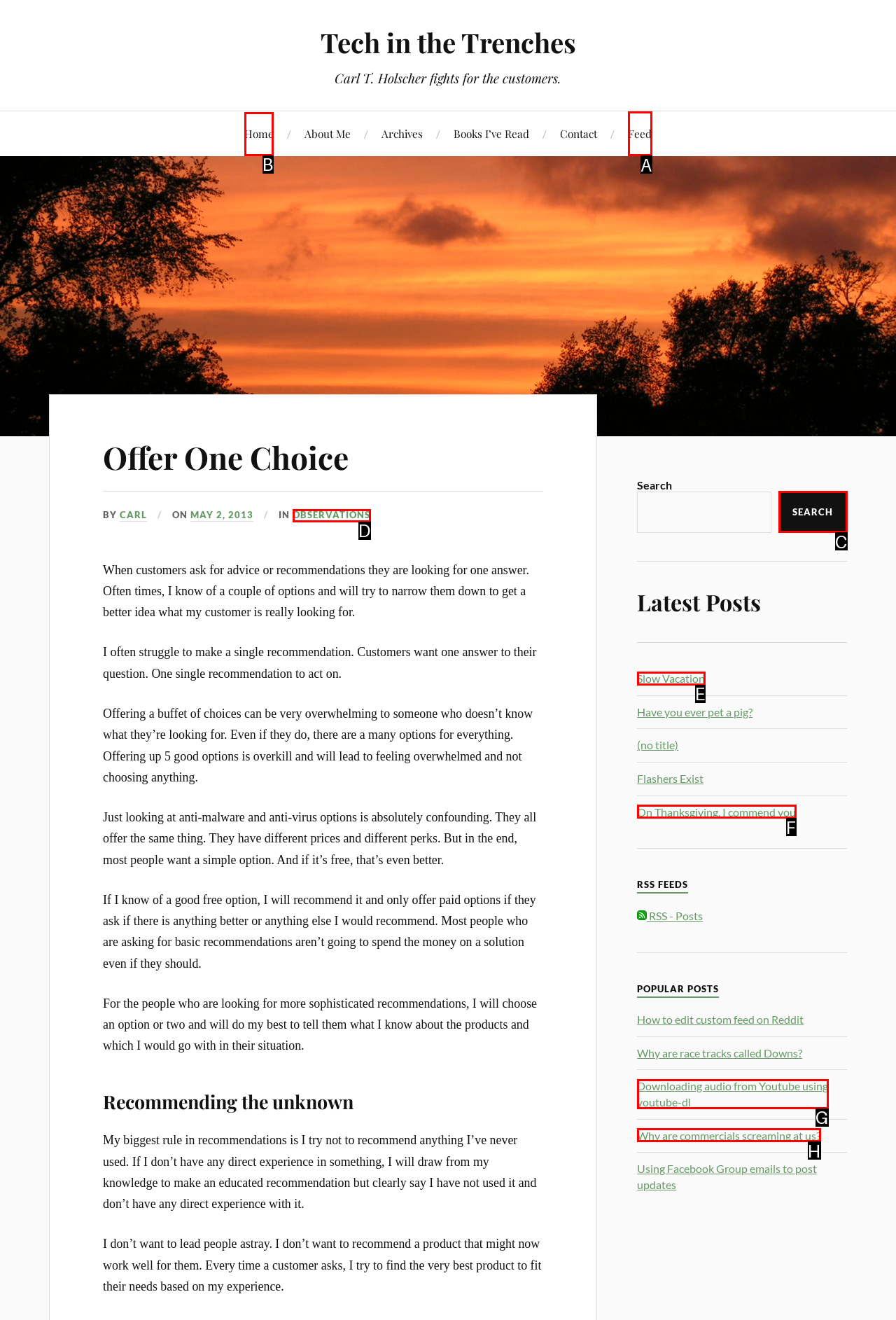Determine which option you need to click to execute the following task: Click on the 'Home' link. Provide your answer as a single letter.

B